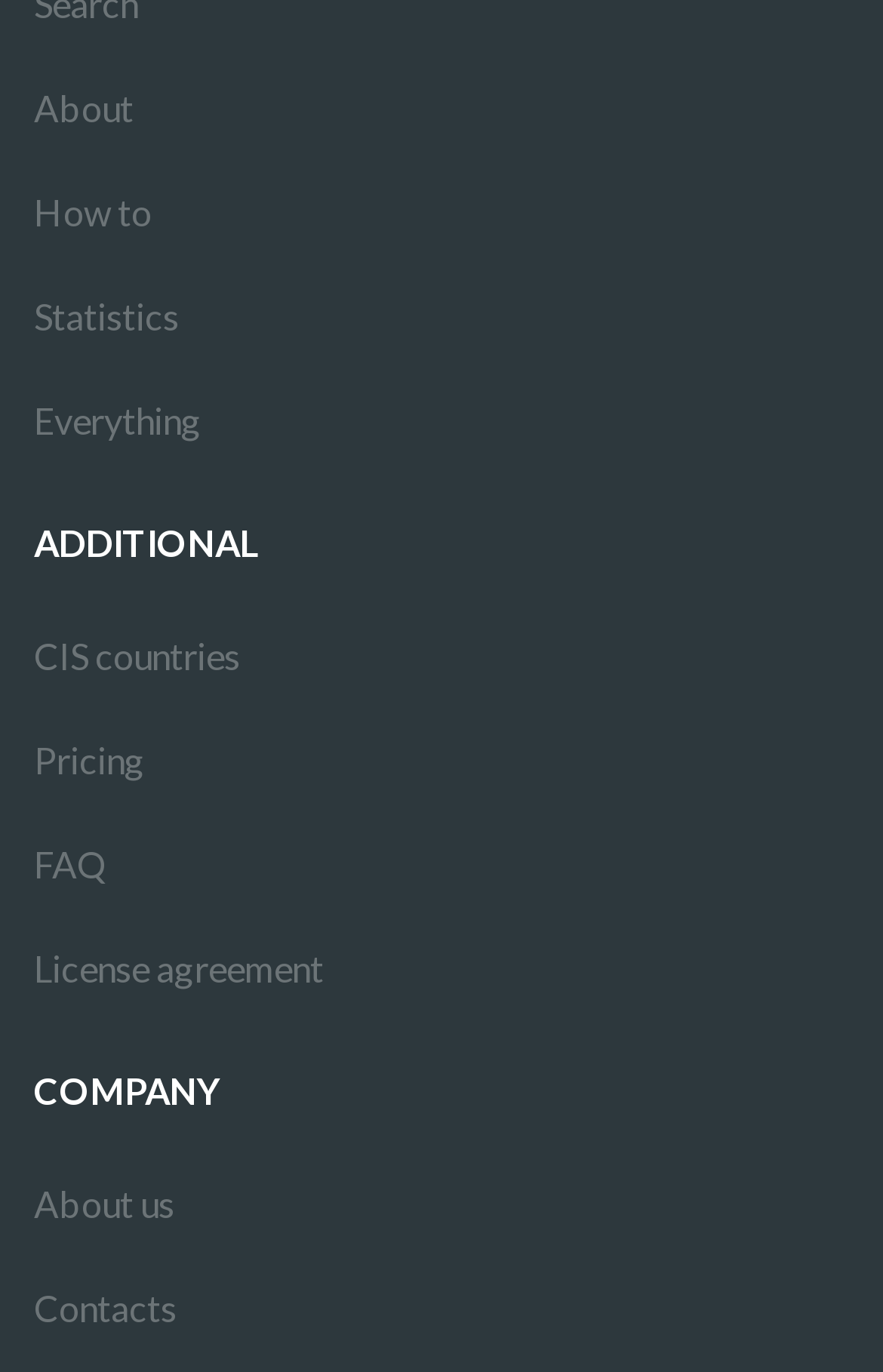Please specify the coordinates of the bounding box for the element that should be clicked to carry out this instruction: "Check out Upcoming Mega Projects in Dubai". The coordinates must be four float numbers between 0 and 1, formatted as [left, top, right, bottom].

None